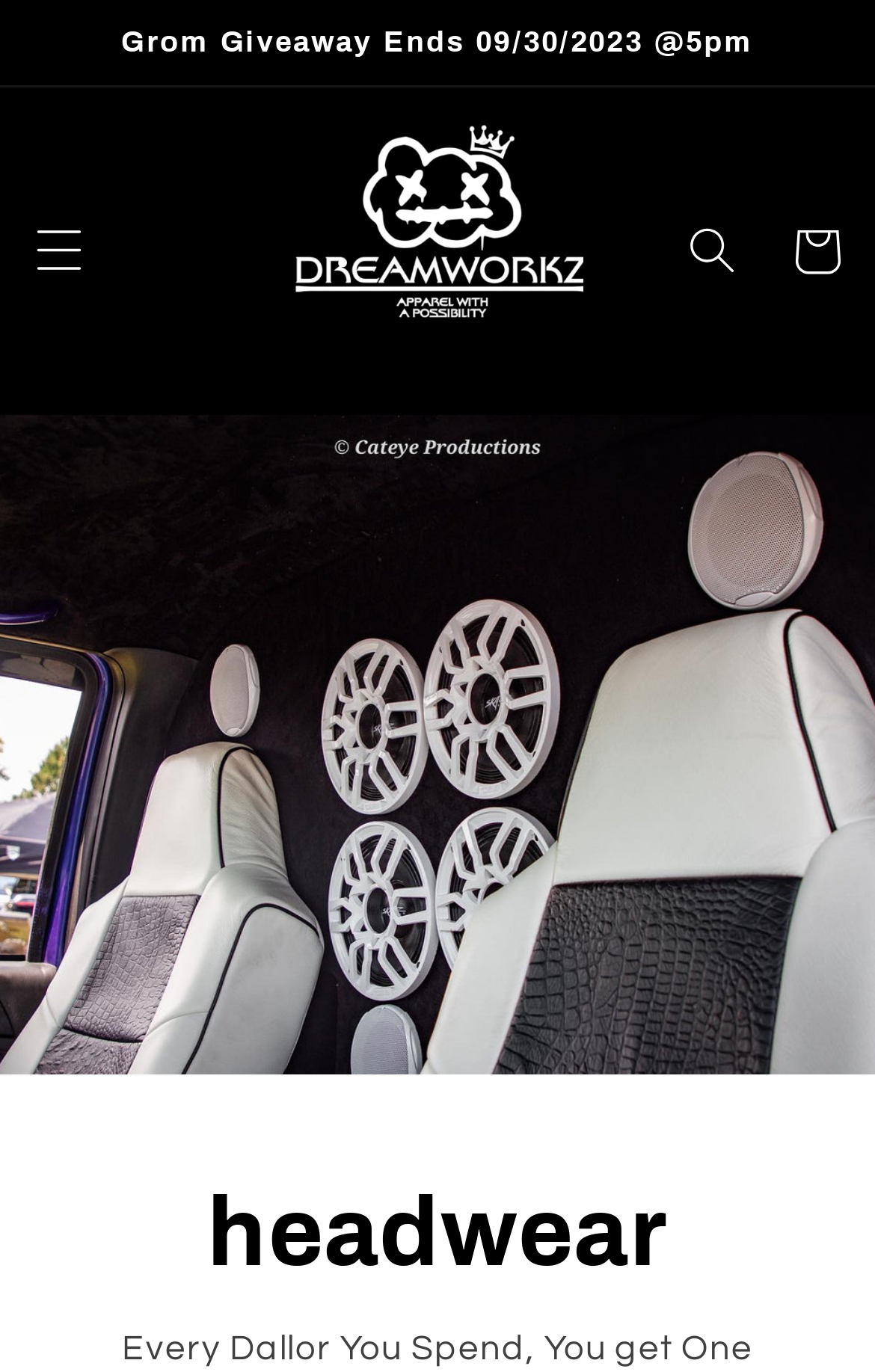How many buttons are there in the top region?
Kindly offer a detailed explanation using the data available in the image.

I found the number of buttons by looking at the top region of the webpage and counting the button elements. There is a button element with the text 'Menu' and another button element with the text 'Search'.